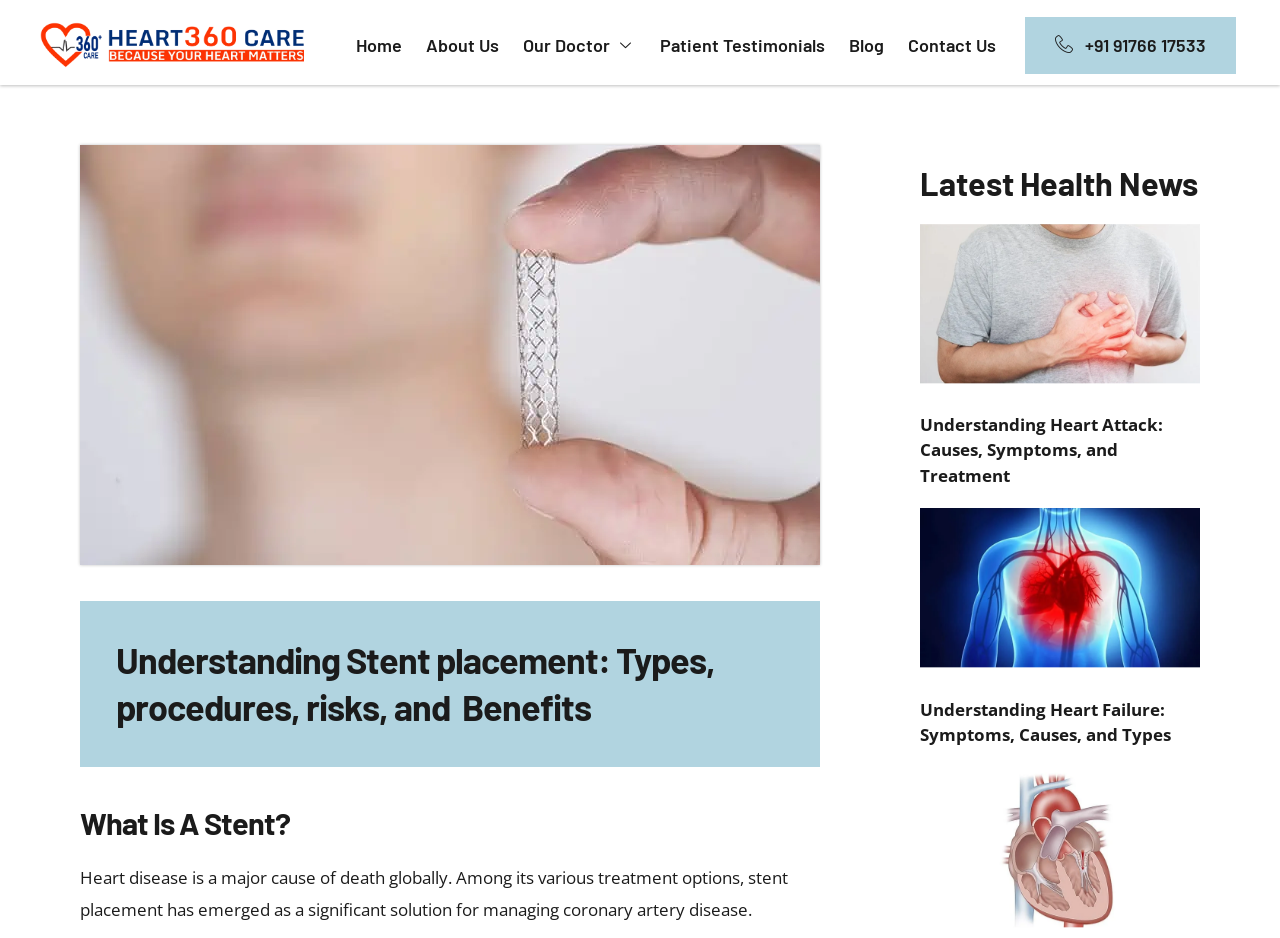Locate the bounding box coordinates of the clickable region necessary to complete the following instruction: "View the 'Patient Testimonials' page". Provide the coordinates in the format of four float numbers between 0 and 1, i.e., [left, top, right, bottom].

[0.506, 0.005, 0.654, 0.092]